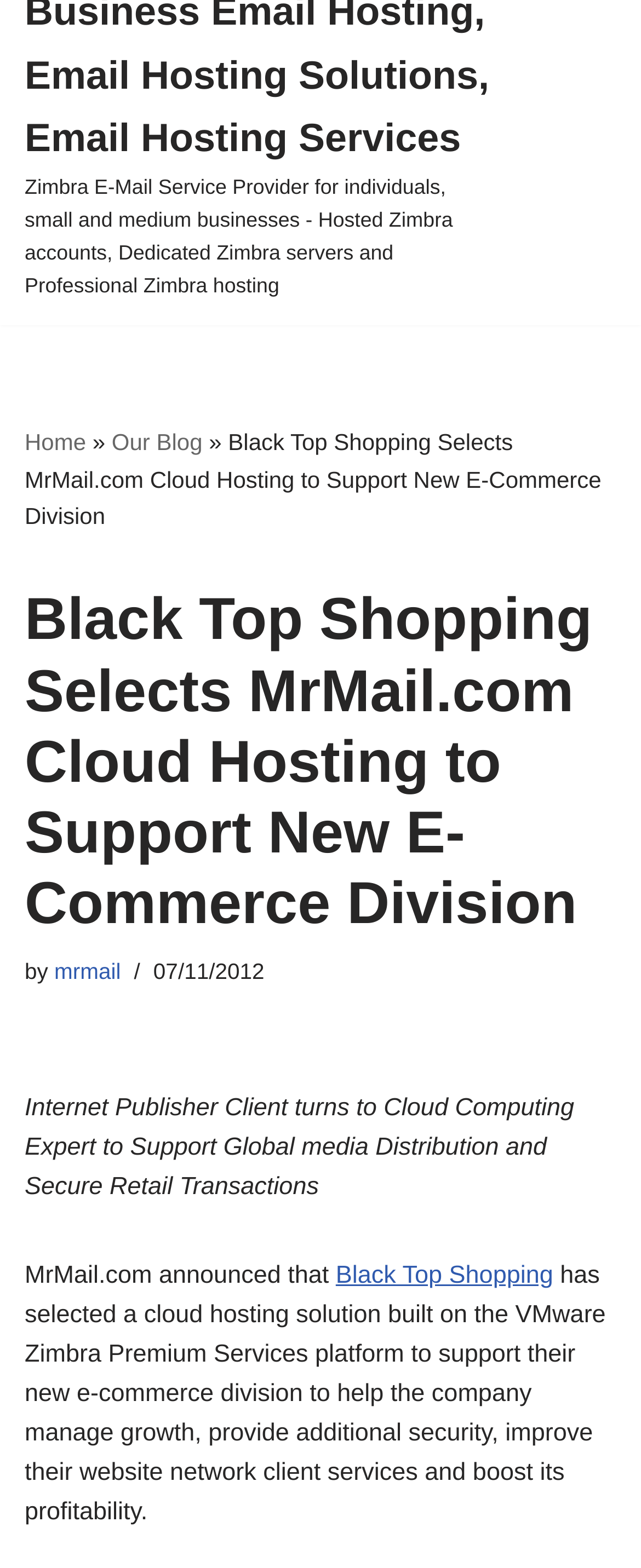Given the element description "Home", identify the bounding box of the corresponding UI element.

[0.038, 0.274, 0.134, 0.29]